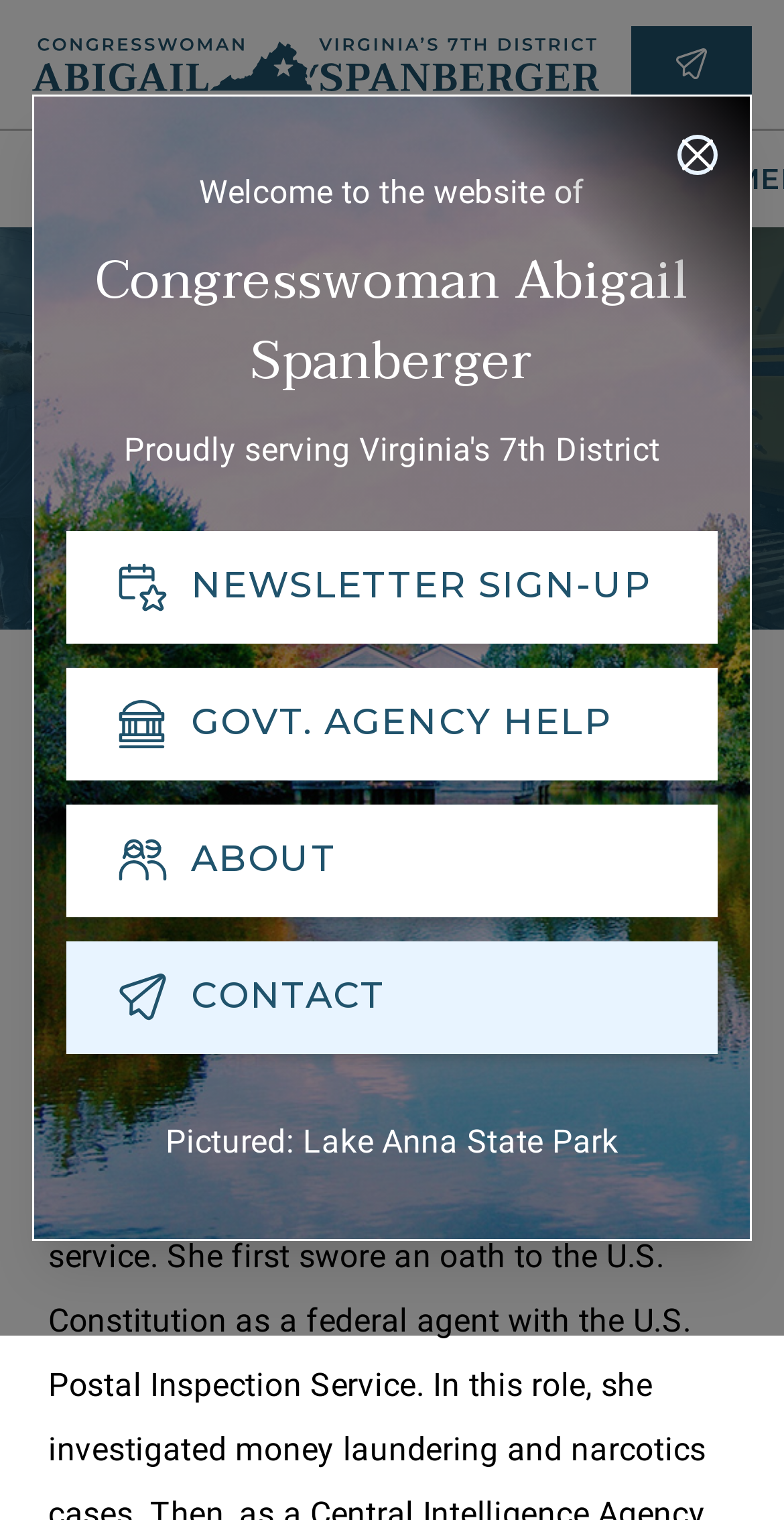Find the bounding box coordinates for the element described here: "HOW CAN I HELP?".

[0.397, 0.086, 0.894, 0.15]